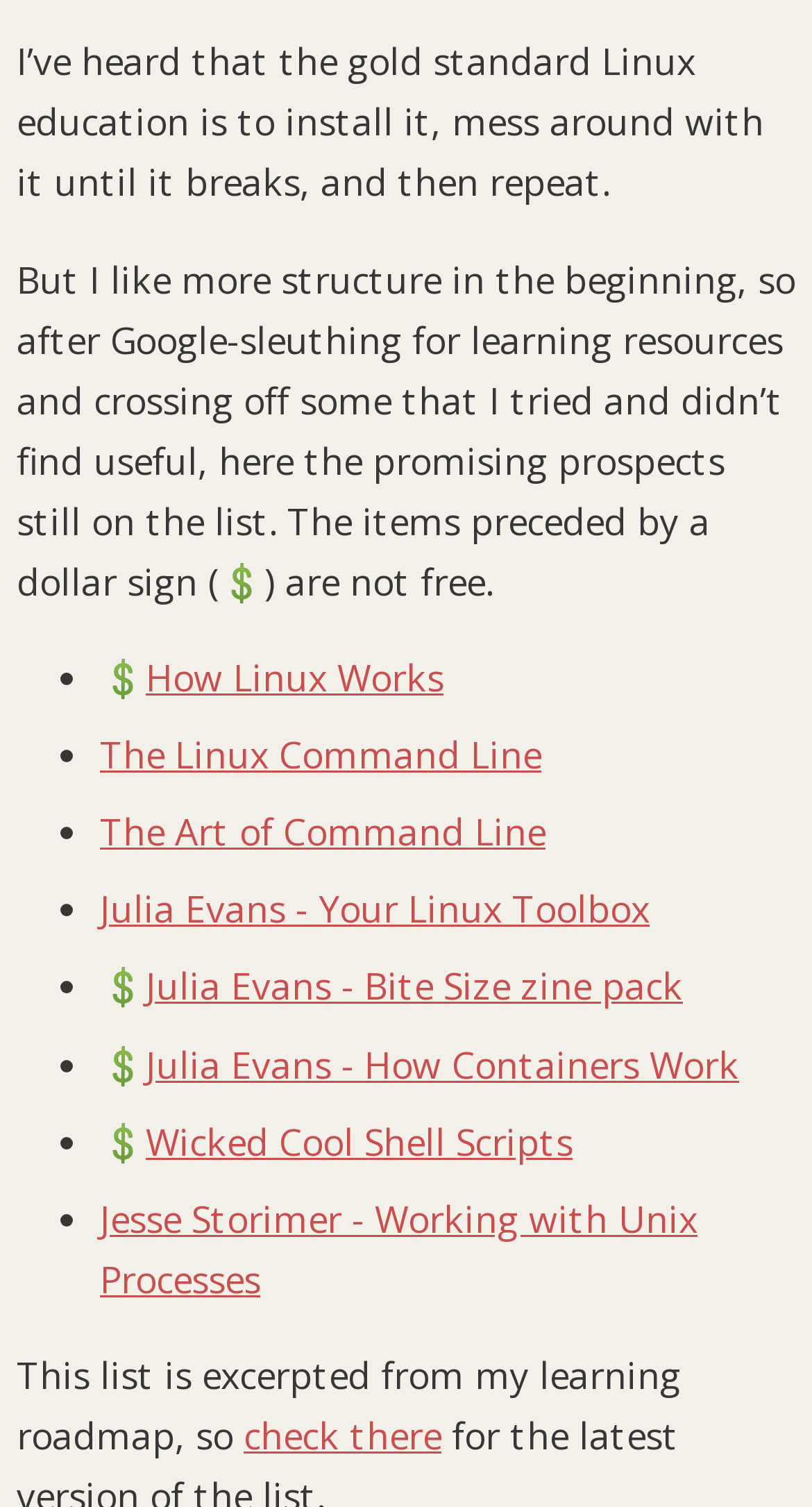Kindly determine the bounding box coordinates for the clickable area to achieve the given instruction: "Explore 'Julia Evans - Your Linux Toolbox'".

[0.123, 0.587, 0.8, 0.62]